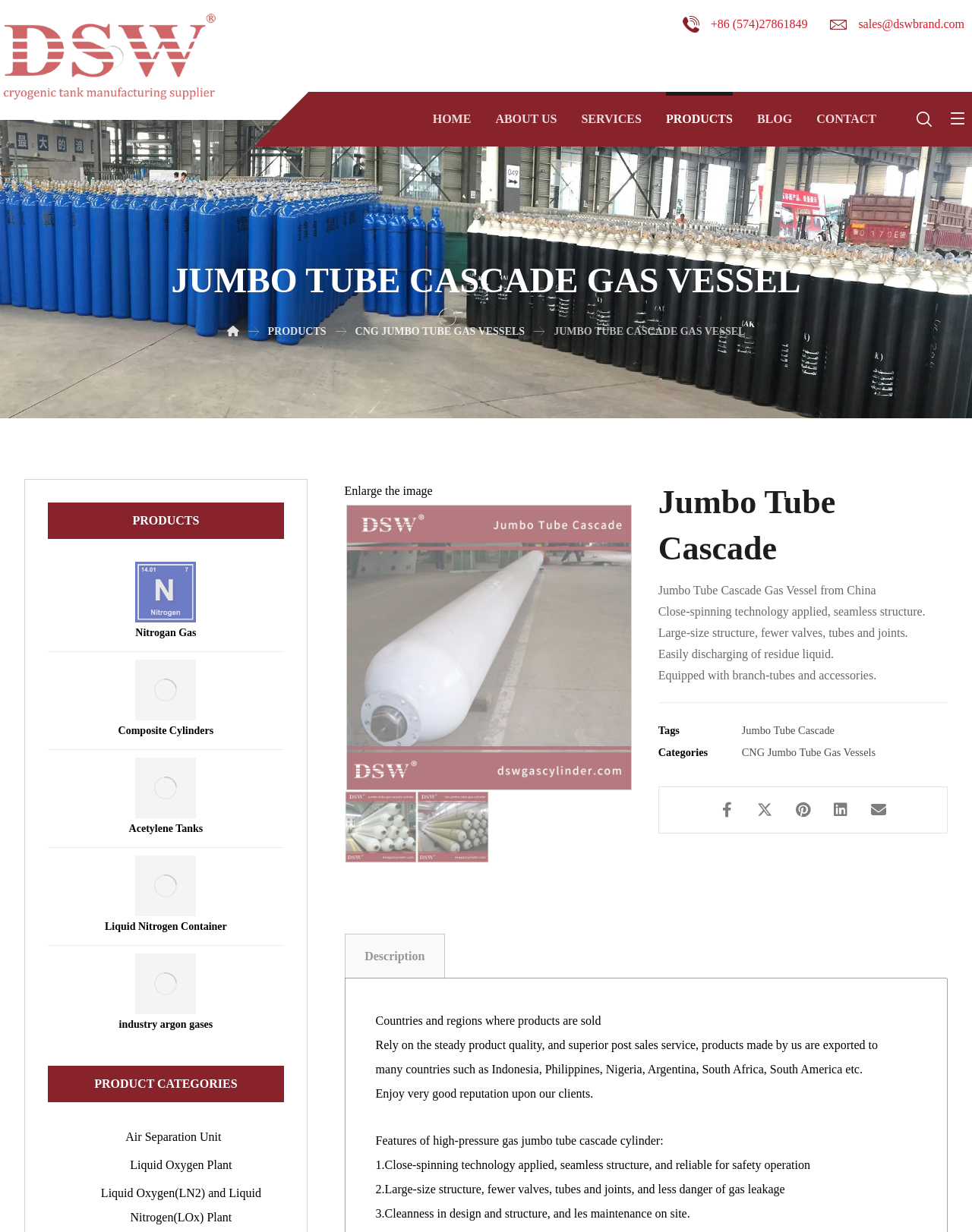Can you identify and provide the main heading of the webpage?

JUMBO TUBE CASCADE GAS VESSEL